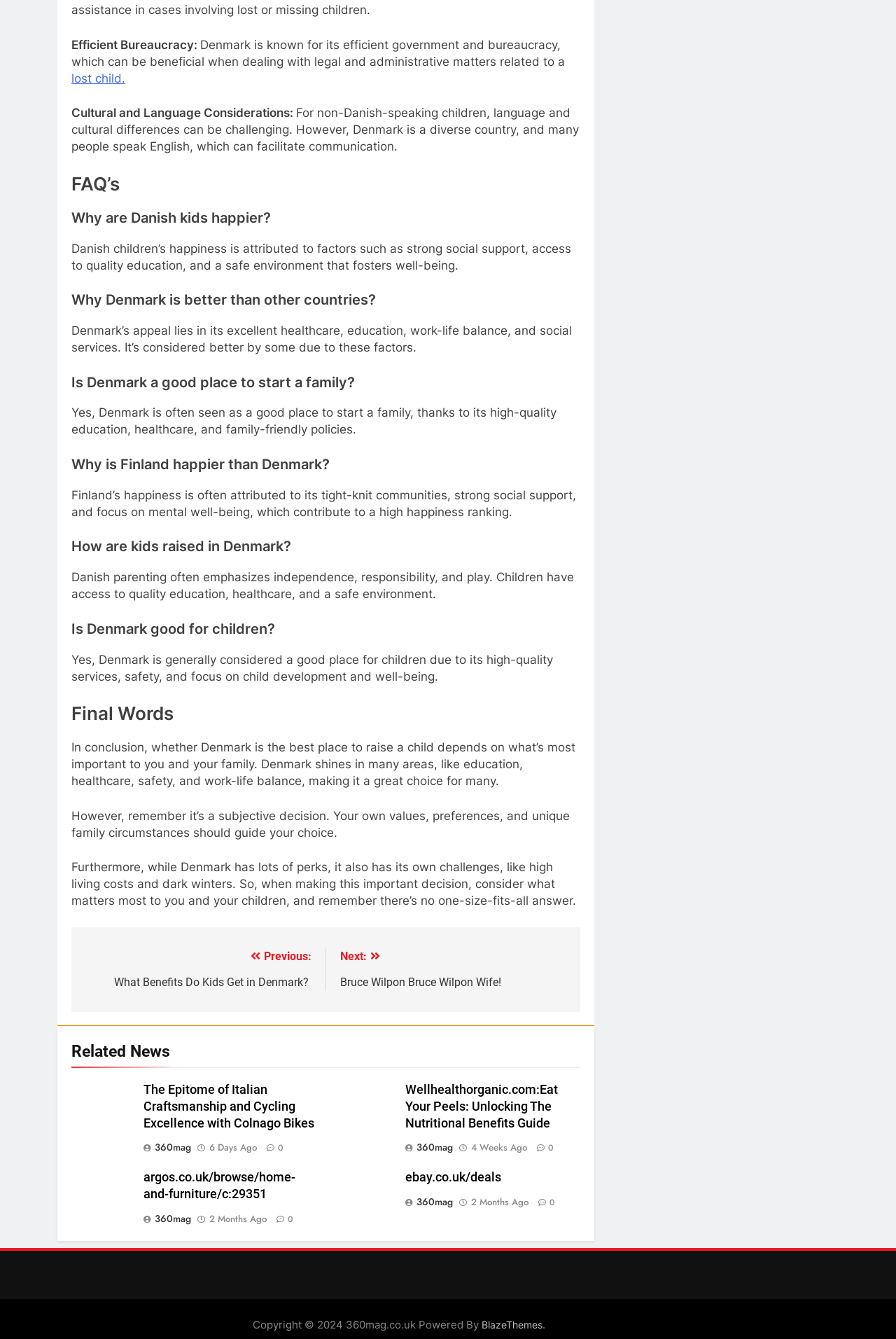Please give the bounding box coordinates of the area that should be clicked to fulfill the following instruction: "Go to 'What Benefits Do Kids Get in Denmark?'". The coordinates should be in the format of four float numbers from 0 to 1, i.e., [left, top, right, bottom].

[0.095, 0.708, 0.347, 0.738]